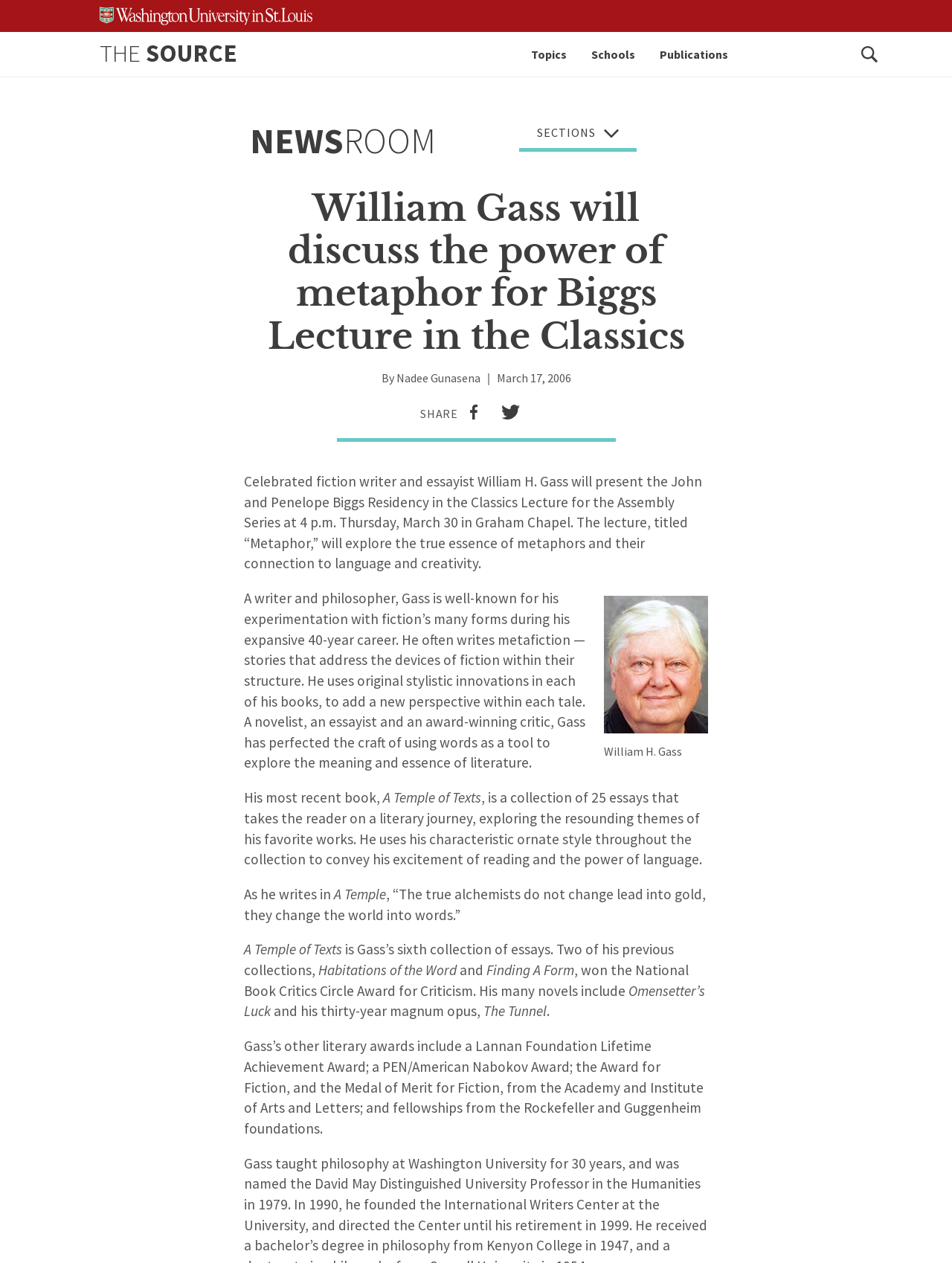Please specify the bounding box coordinates of the clickable region to carry out the following instruction: "Explore the 'Topics' section". The coordinates should be four float numbers between 0 and 1, in the format [left, top, right, bottom].

[0.558, 0.025, 0.595, 0.06]